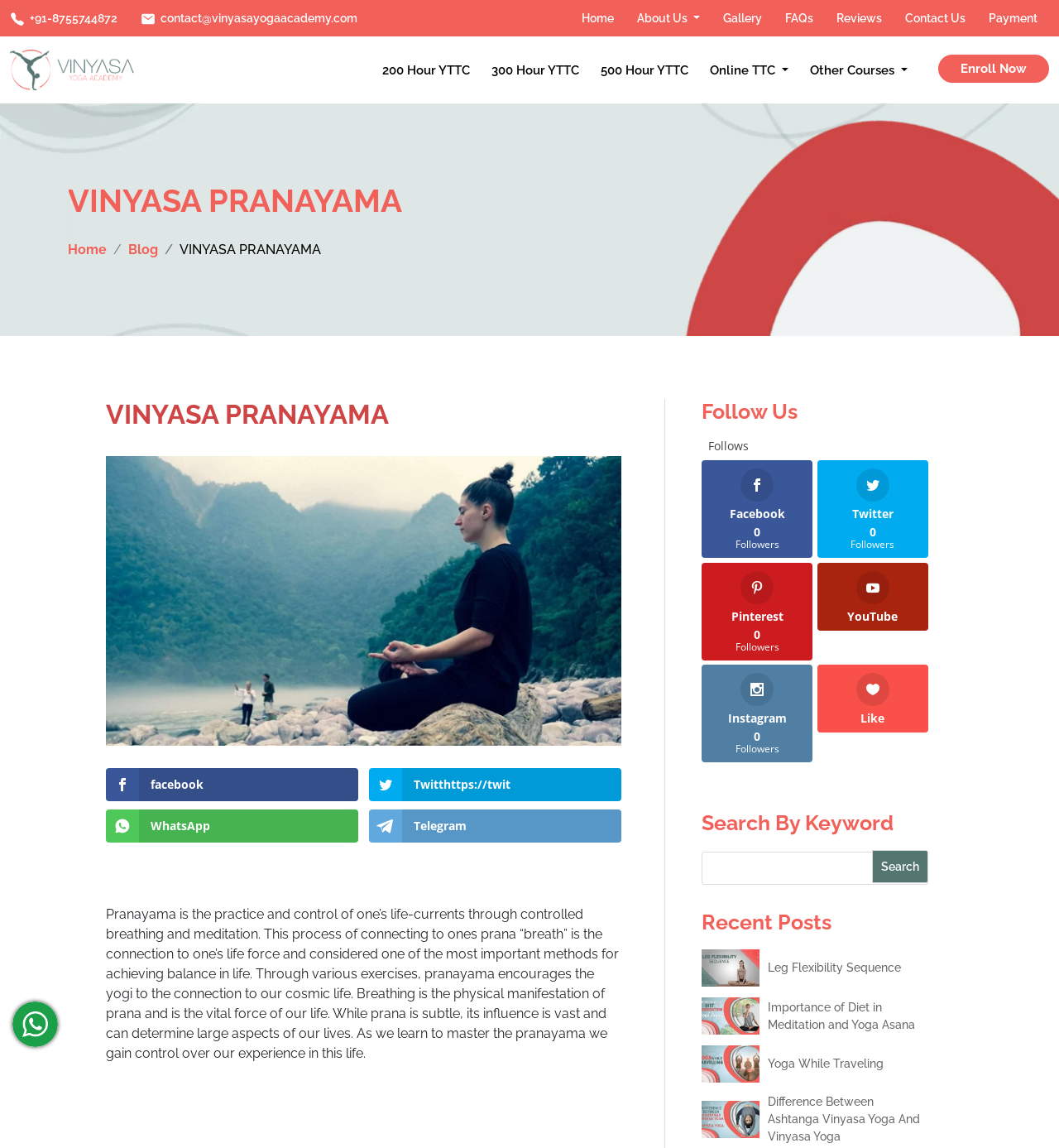Please find the bounding box coordinates of the element that must be clicked to perform the given instruction: "Click the 'Home' link". The coordinates should be four float numbers from 0 to 1, i.e., [left, top, right, bottom].

[0.55, 0.01, 0.58, 0.022]